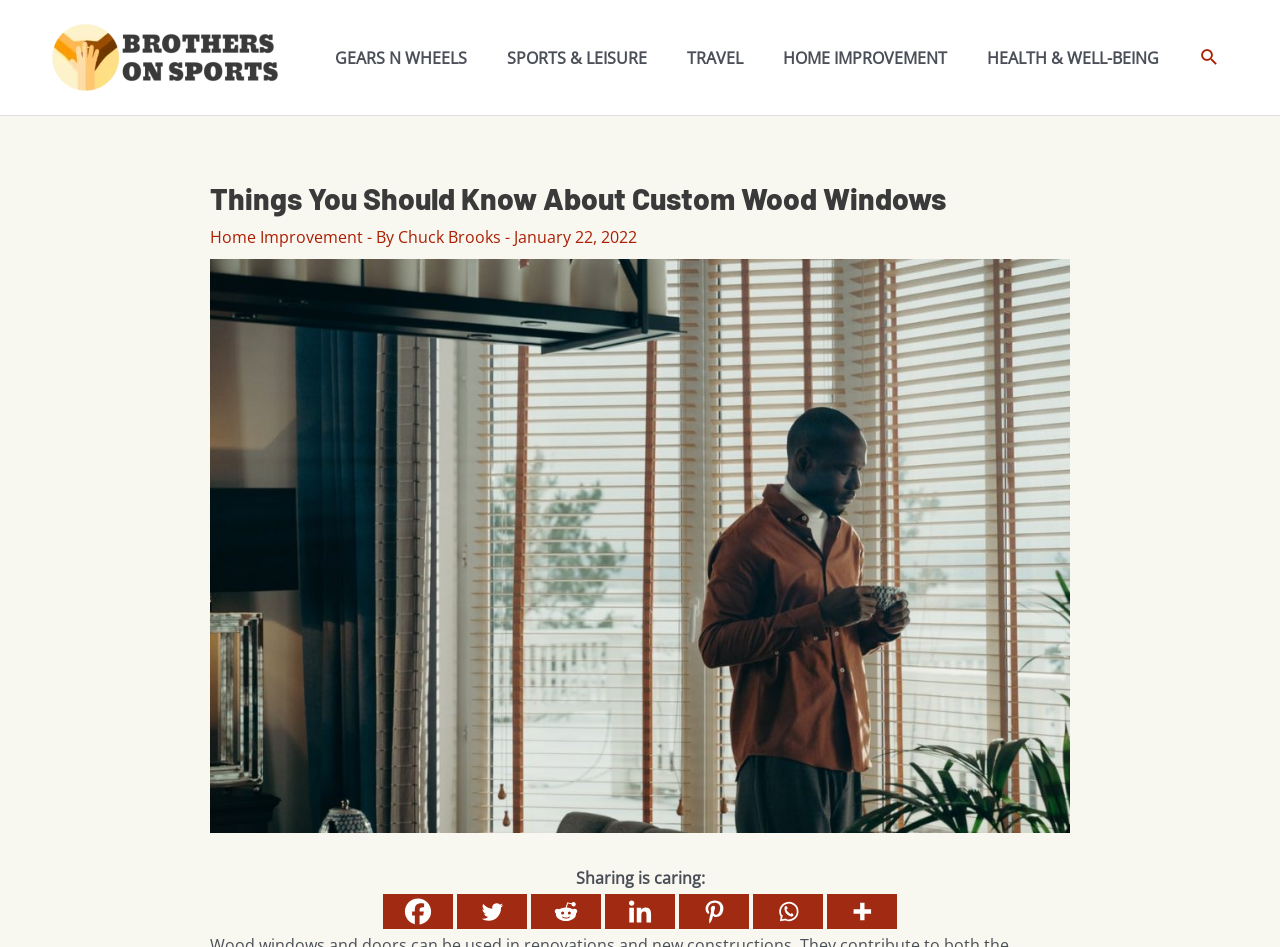Please identify the bounding box coordinates of the element I need to click to follow this instruction: "Go to the GEARS N WHEELS page".

[0.246, 0.027, 0.38, 0.095]